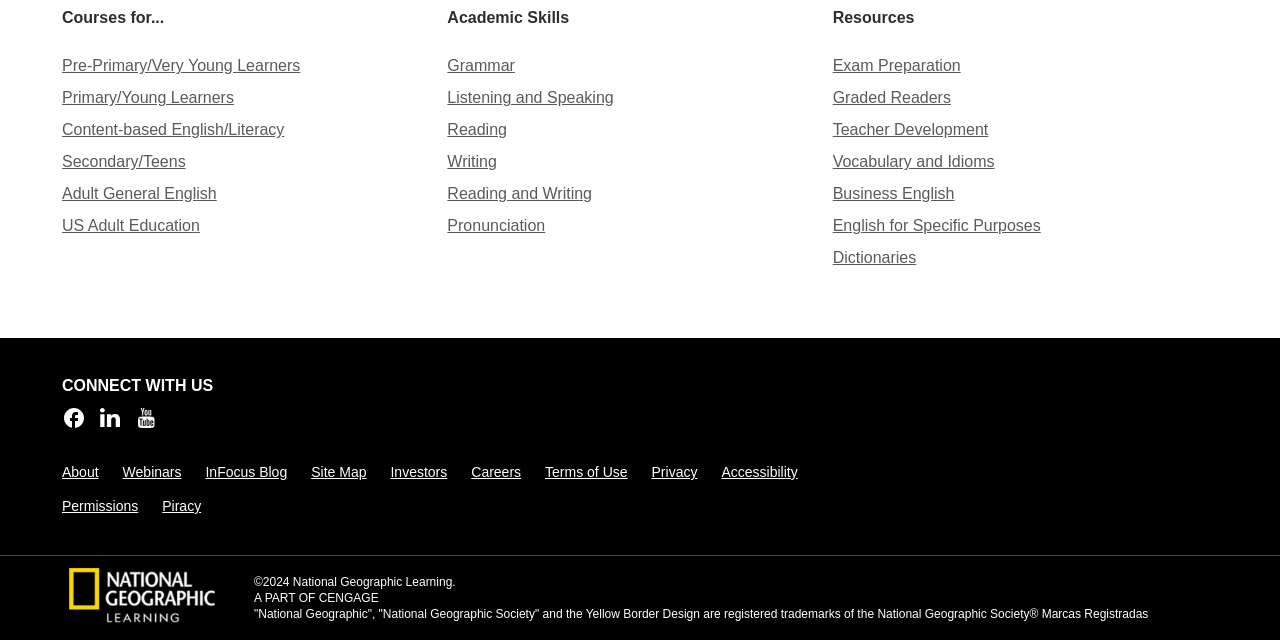Locate the bounding box of the UI element described by: "About" in the given webpage screenshot.

[0.048, 0.722, 0.077, 0.753]